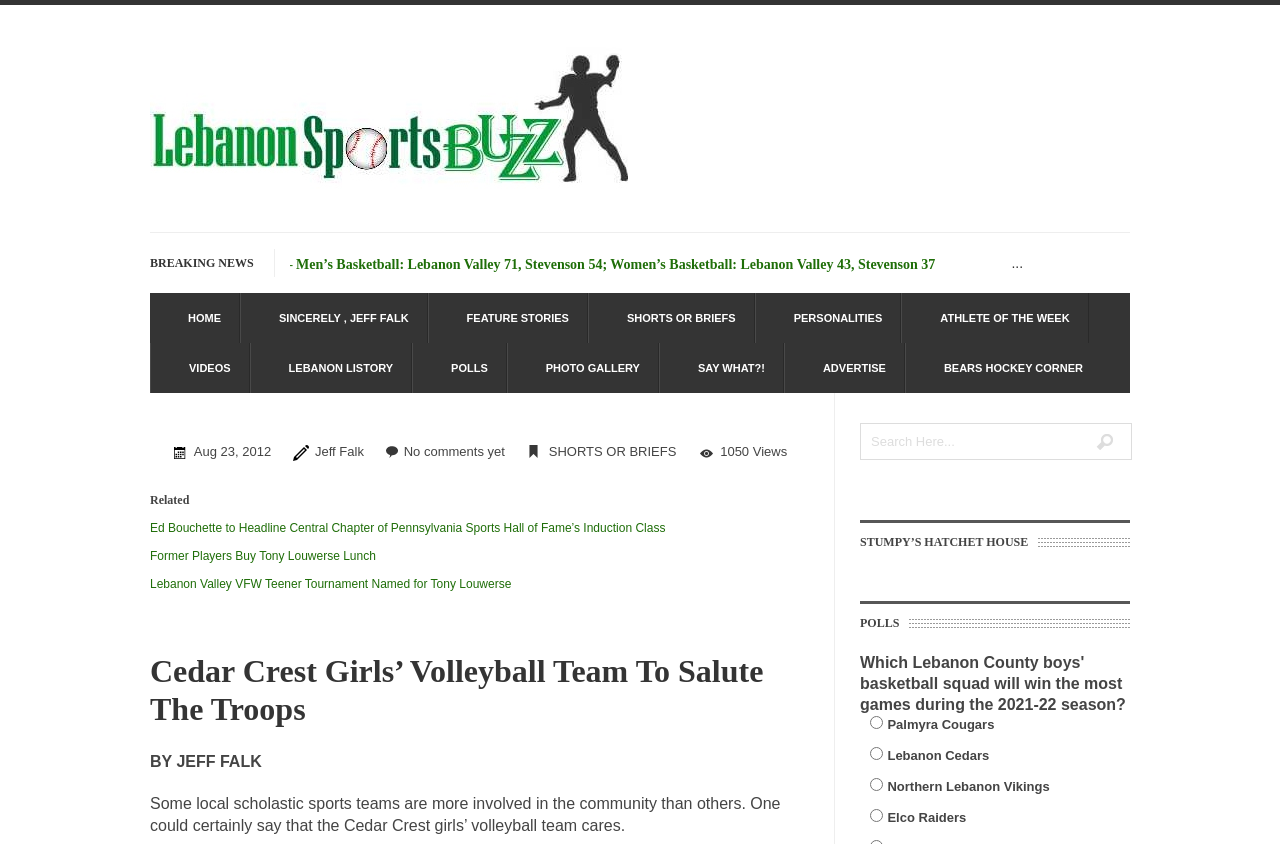Please find the bounding box coordinates of the clickable region needed to complete the following instruction: "Read the article 'Cedar Crest Girls’ Volleyball Team To Salute The Troops'". The bounding box coordinates must consist of four float numbers between 0 and 1, i.e., [left, top, right, bottom].

[0.117, 0.774, 0.596, 0.861]